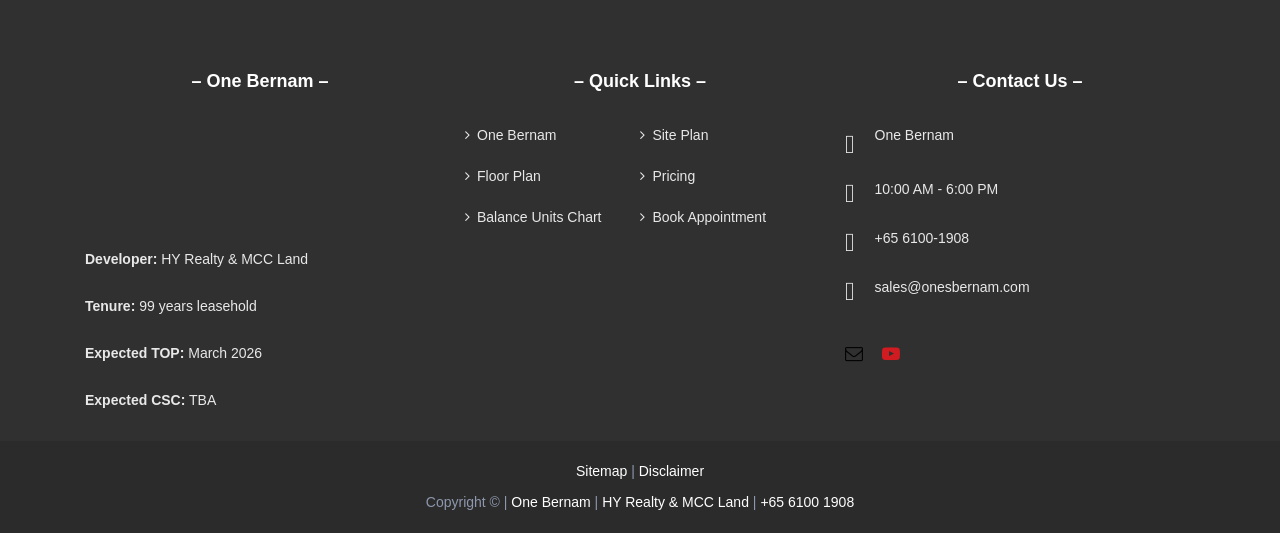Using the element description: "Sitemap", determine the bounding box coordinates for the specified UI element. The coordinates should be four float numbers between 0 and 1, [left, top, right, bottom].

[0.45, 0.868, 0.49, 0.898]